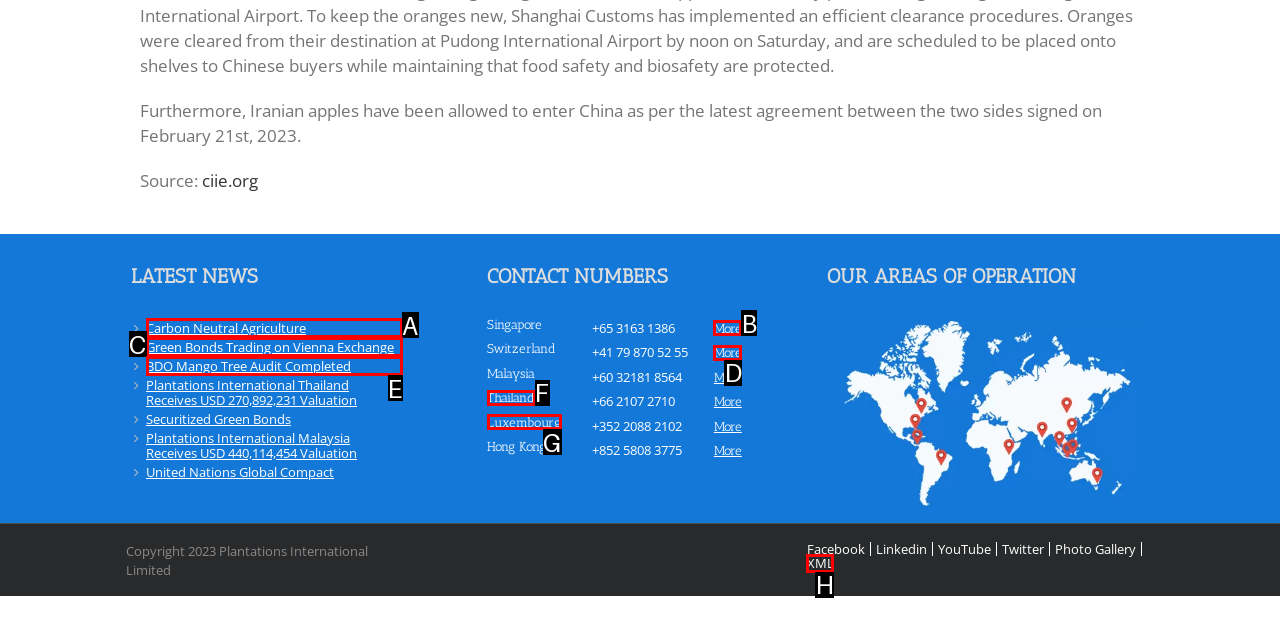Which HTML element matches the description: more?
Reply with the letter of the correct choice.

D